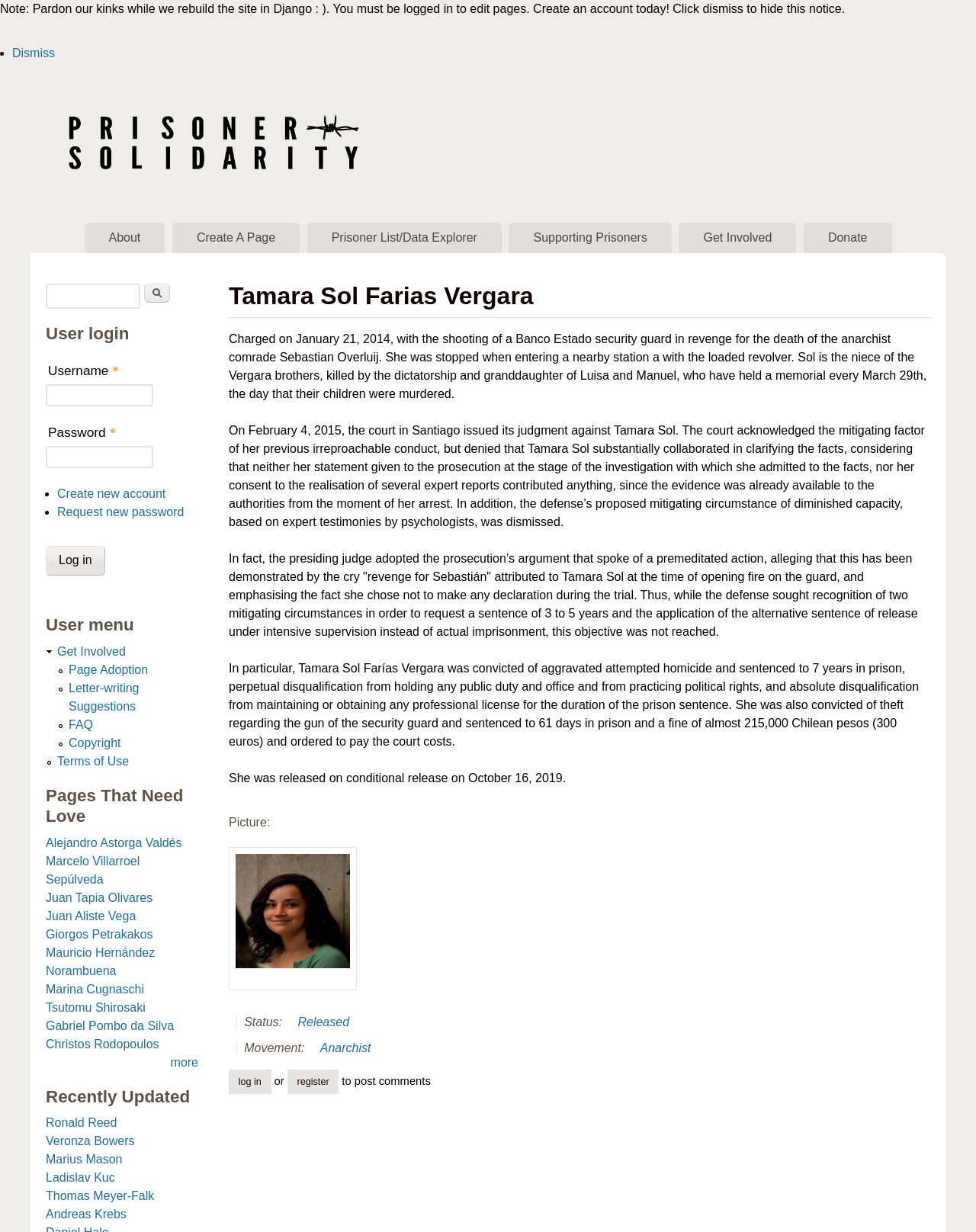Please indicate the bounding box coordinates for the clickable area to complete the following task: "Create a new account". The coordinates should be specified as four float numbers between 0 and 1, i.e., [left, top, right, bottom].

[0.059, 0.396, 0.17, 0.406]